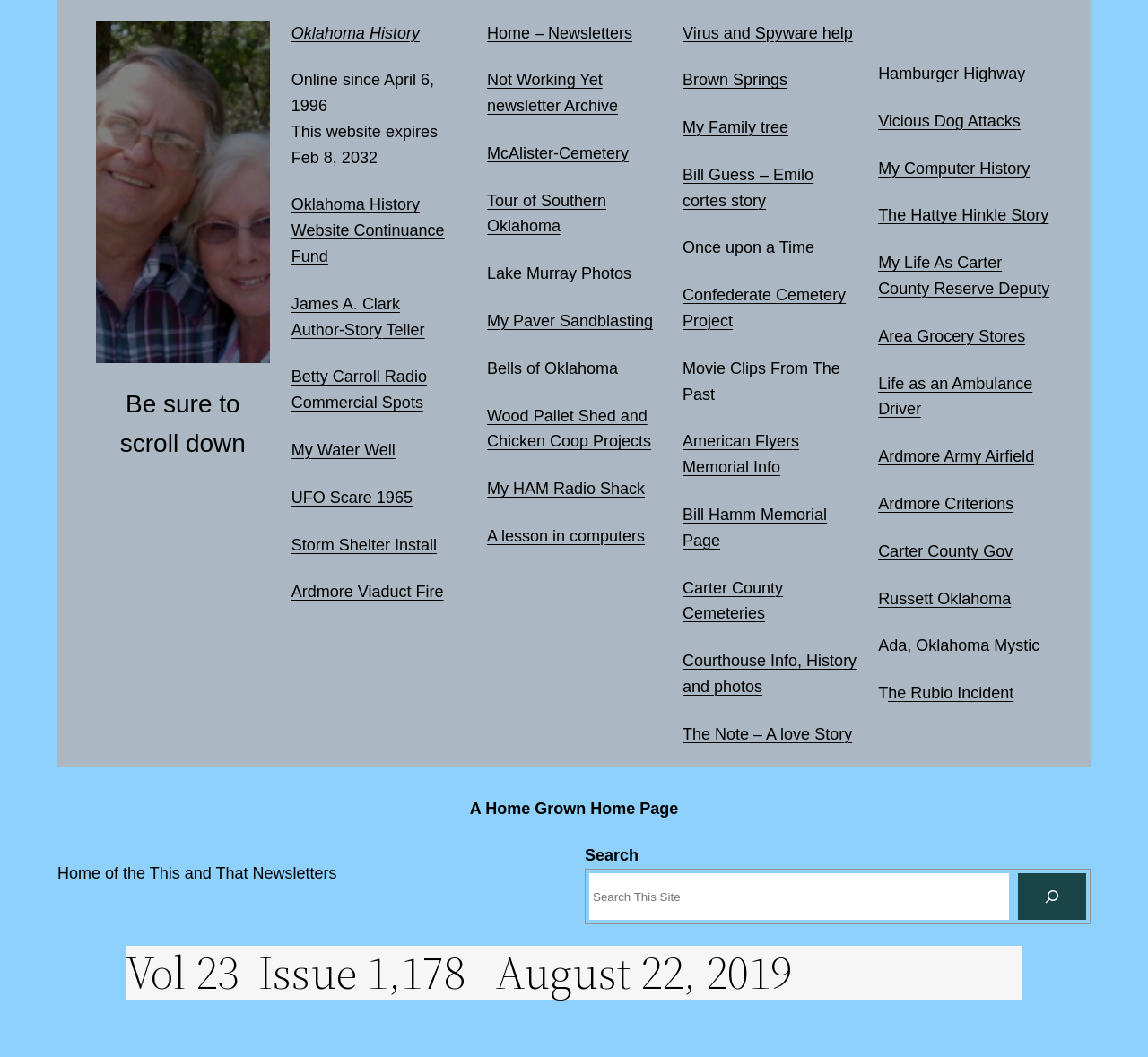Give a full account of the webpage's elements and their arrangement.

This webpage is dedicated to Oklahoma History, with a focus on local stories, newsletters, and historical events. At the top, there is a heading that reads "Oklahoma History" with a link to the website. Below this, there is a static text that says "Online since April 6, 1996" and another text that mentions the website's expiration date.

On the left side of the page, there is a list of links to various topics, including newsletters, local stories, and historical events. These links are organized in a vertical column and include titles such as "James A. Clark Author-Story Teller", "UFO Scare 1965", and "Ardmore Viaduct Fire".

On the right side of the page, there is another list of links to more topics, including "My Family tree", "Bill Guess – Emilo cortes story", and "Carter County Cemeteries". These links are also organized in a vertical column.

In the middle of the page, there is a search bar with a button that says "Search". Above the search bar, there is a static text that says "A Home Grown Home Page" and another text that says "Home of the This and That Newsletters".

At the very bottom of the page, there is a heading that reads "Vol 23 Issue 1,178 August 22, 2019".